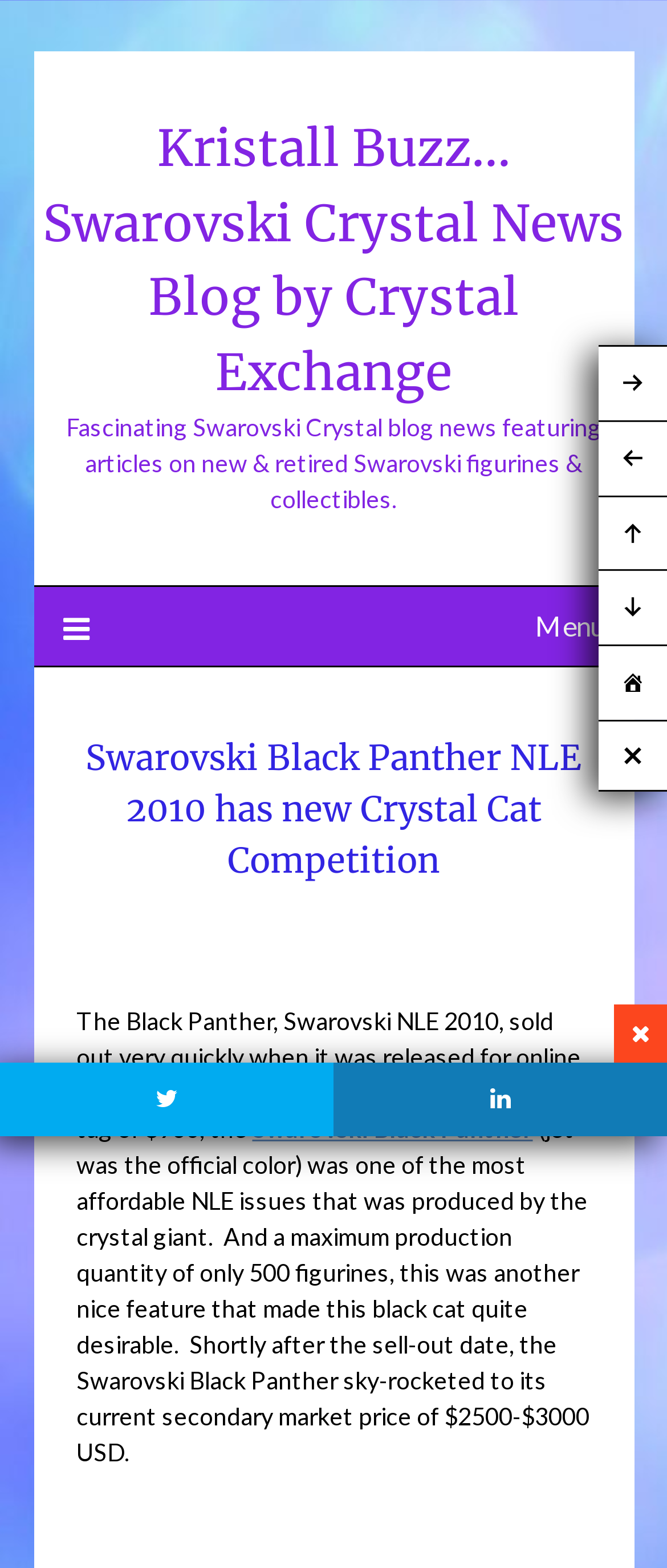Respond to the question below with a single word or phrase:
What is the current secondary market price of the Black Panther figurine?

$2500-$3000